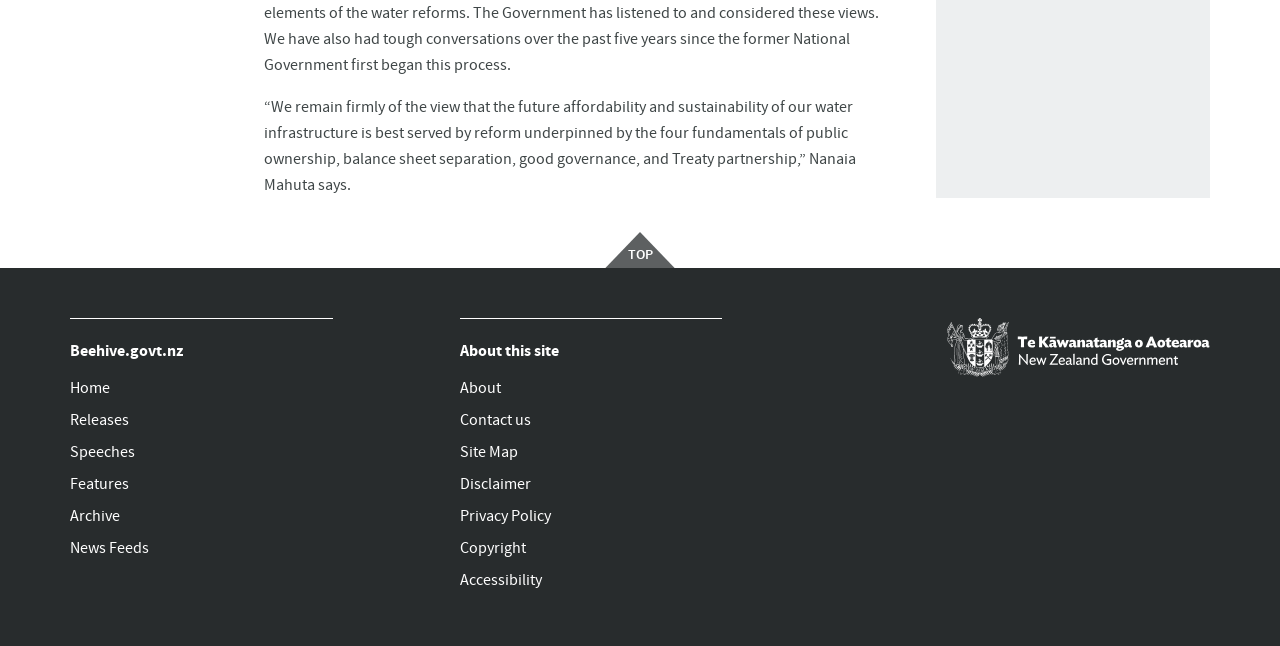How many main navigation sections are there?
Look at the screenshot and respond with a single word or phrase.

Two